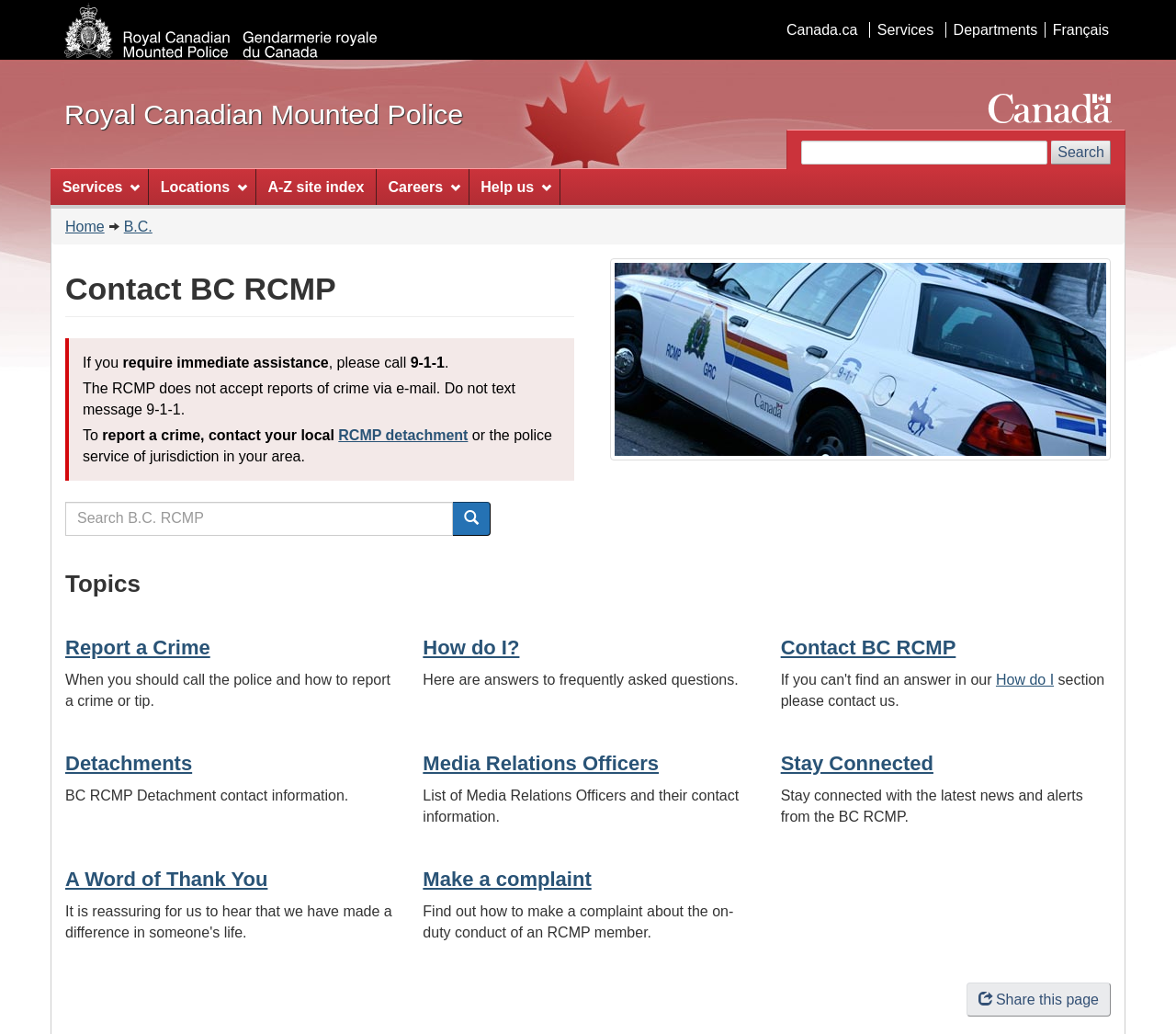Please find the bounding box coordinates of the element that you should click to achieve the following instruction: "Contact your local RCMP detachment". The coordinates should be presented as four float numbers between 0 and 1: [left, top, right, bottom].

[0.288, 0.413, 0.398, 0.428]